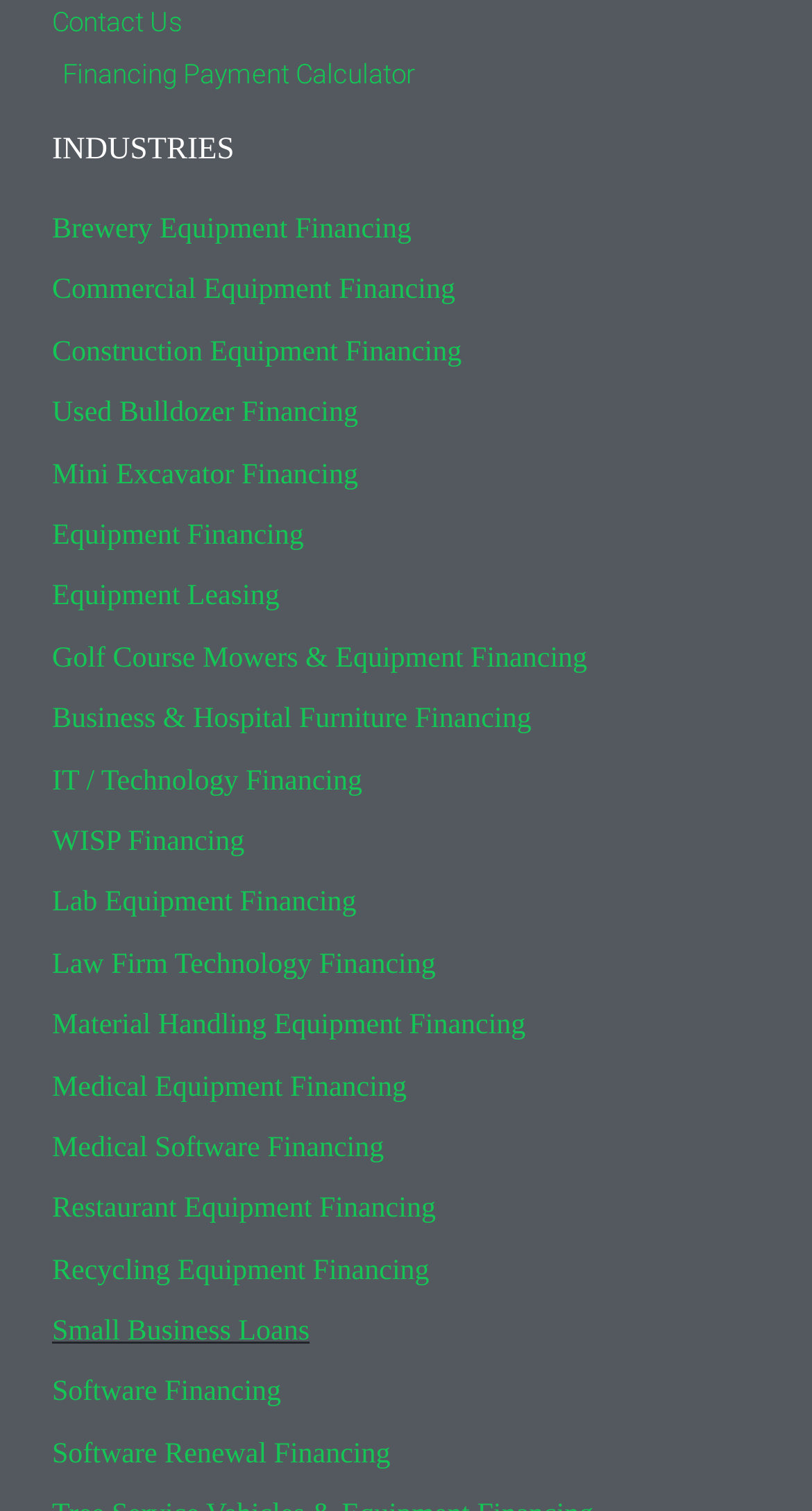Locate the bounding box of the UI element based on this description: "parent_node: About". Provide four float numbers between 0 and 1 as [left, top, right, bottom].

None